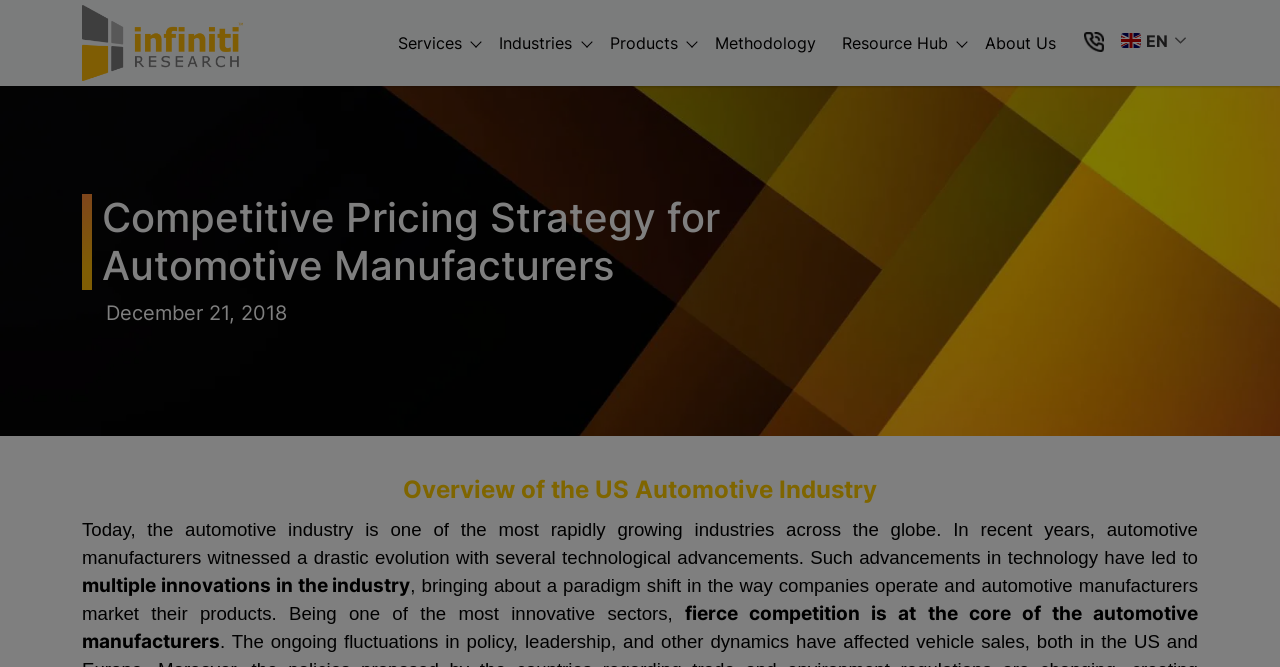What is the theme of the dropdown menus?
Provide a detailed answer to the question, using the image to inform your response.

The dropdown menus, indicated by the buttons with the text 'Toggle Dropdown', seem to be used for navigation purposes, allowing users to access different sections of the webpage or website, such as 'Services', 'Industries', 'Products', and so on.